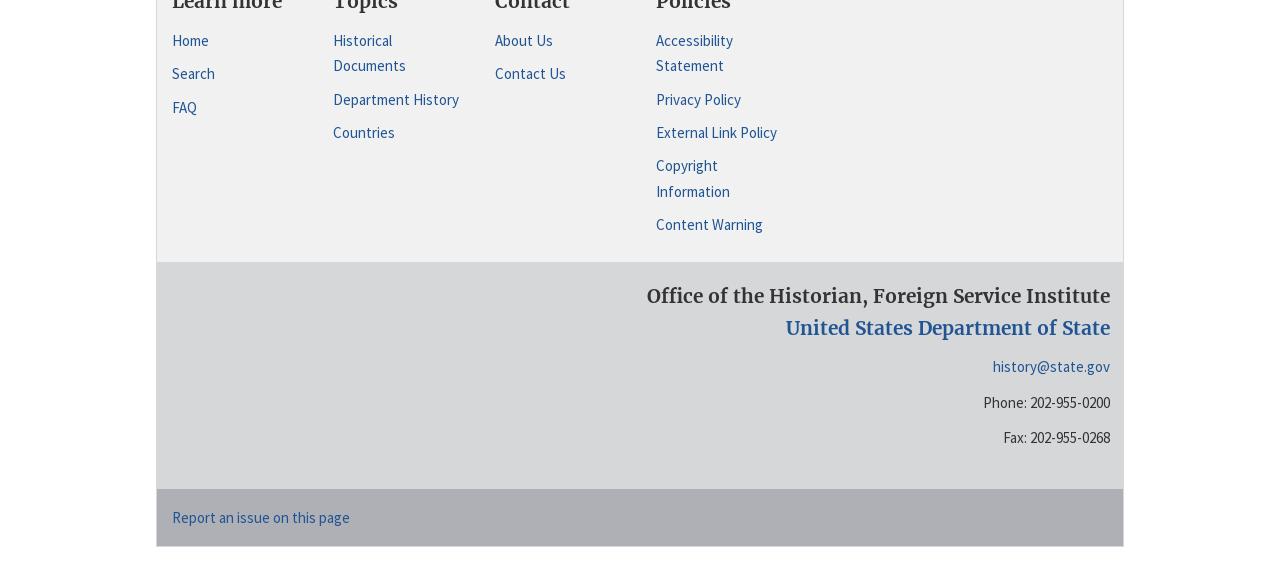Provide your answer to the question using just one word or phrase: How many links are in the top section?

9